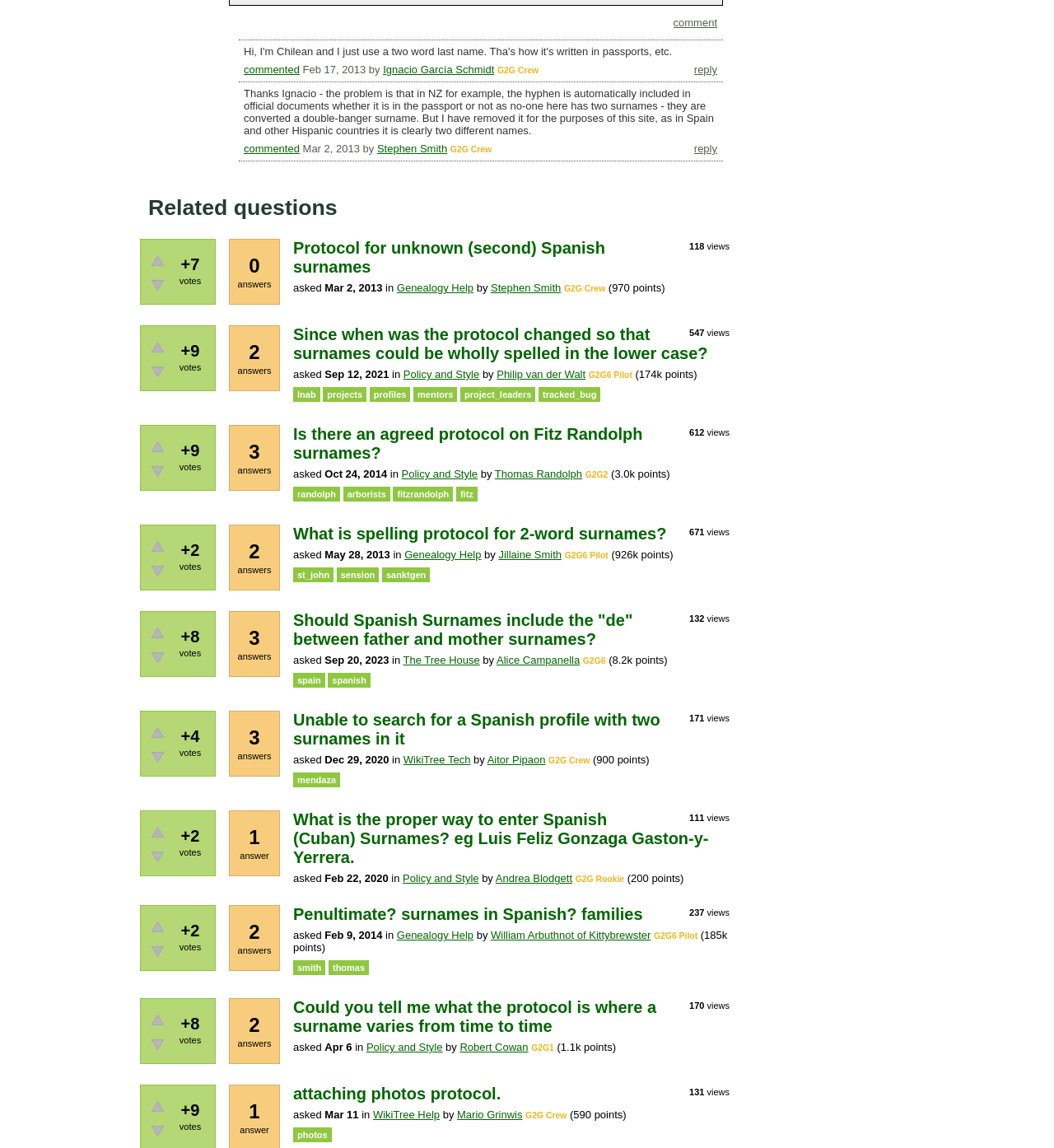Using the webpage screenshot, find the UI element described by Genealogy Help. Provide the bounding box coordinates in the format (top-left x, top-left y, bottom-right x, bottom-right y), ensuring all values are floating point numbers between 0 and 1.

[0.384, 0.478, 0.457, 0.489]